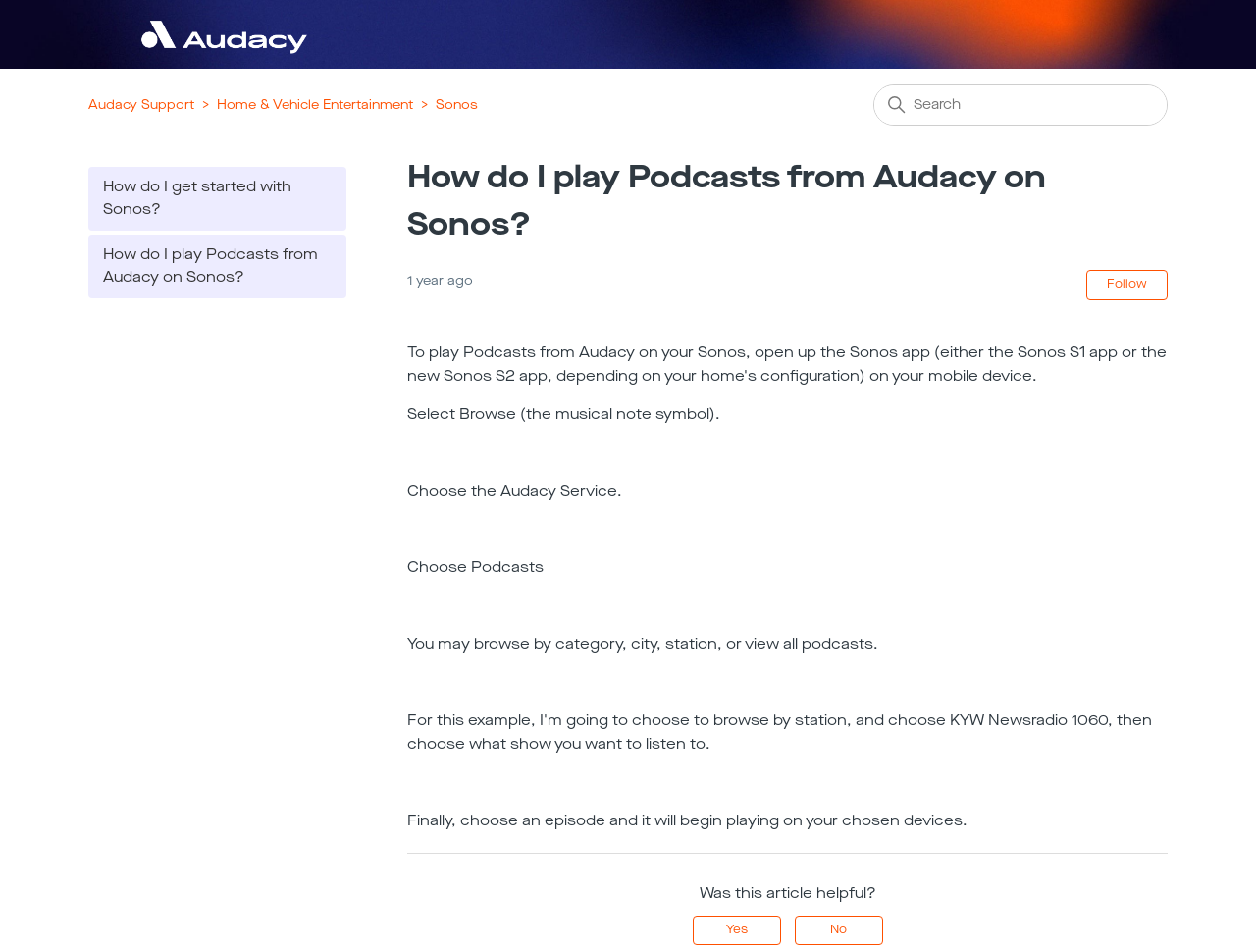Can you show the bounding box coordinates of the region to click on to complete the task described in the instruction: "Go to Audacy Support Help Center home page"?

[0.1, 0.005, 0.257, 0.067]